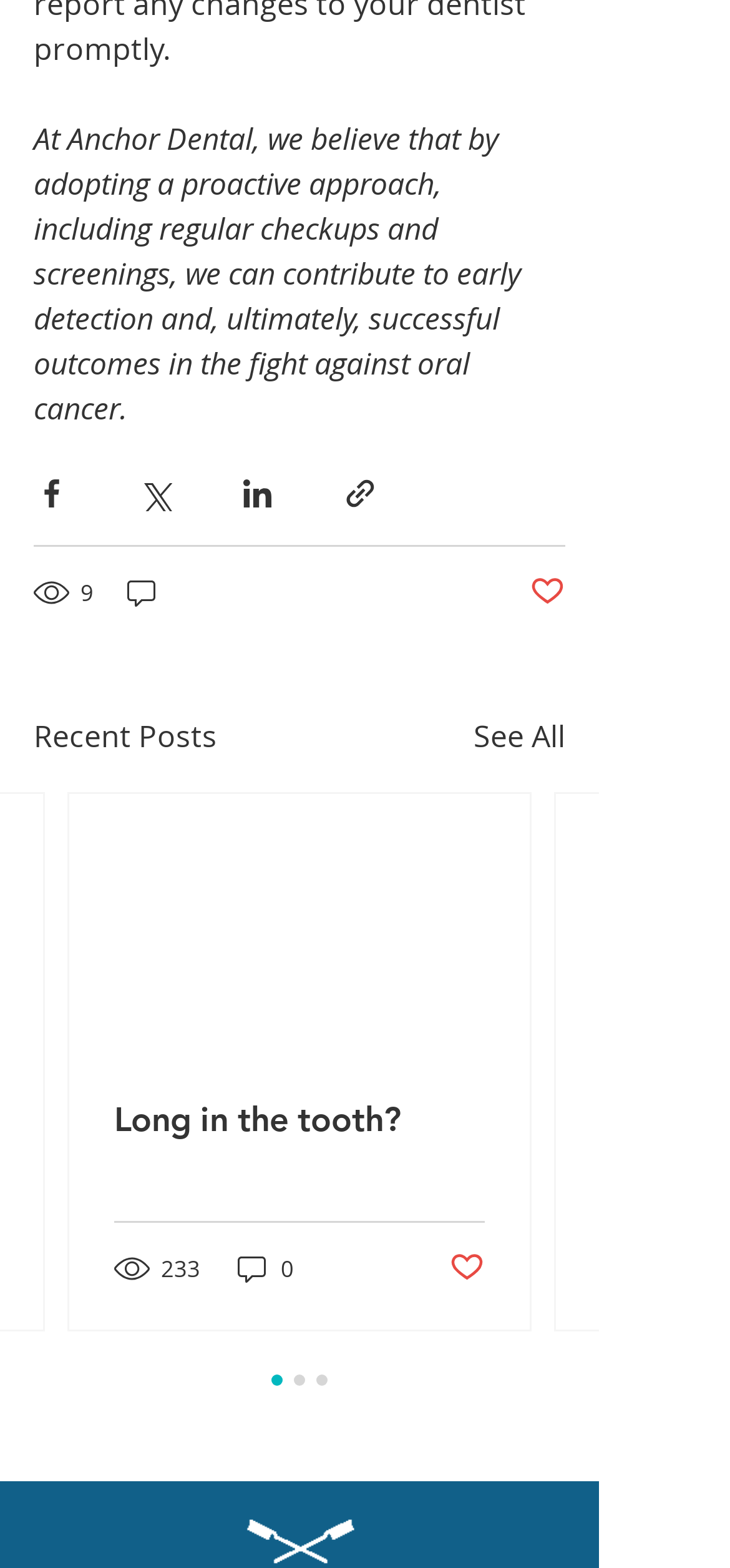What is the number of views for the first article?
Please answer the question with as much detail and depth as you can.

I looked at the article section and found the text '233 views' which indicates the number of views for the first article.